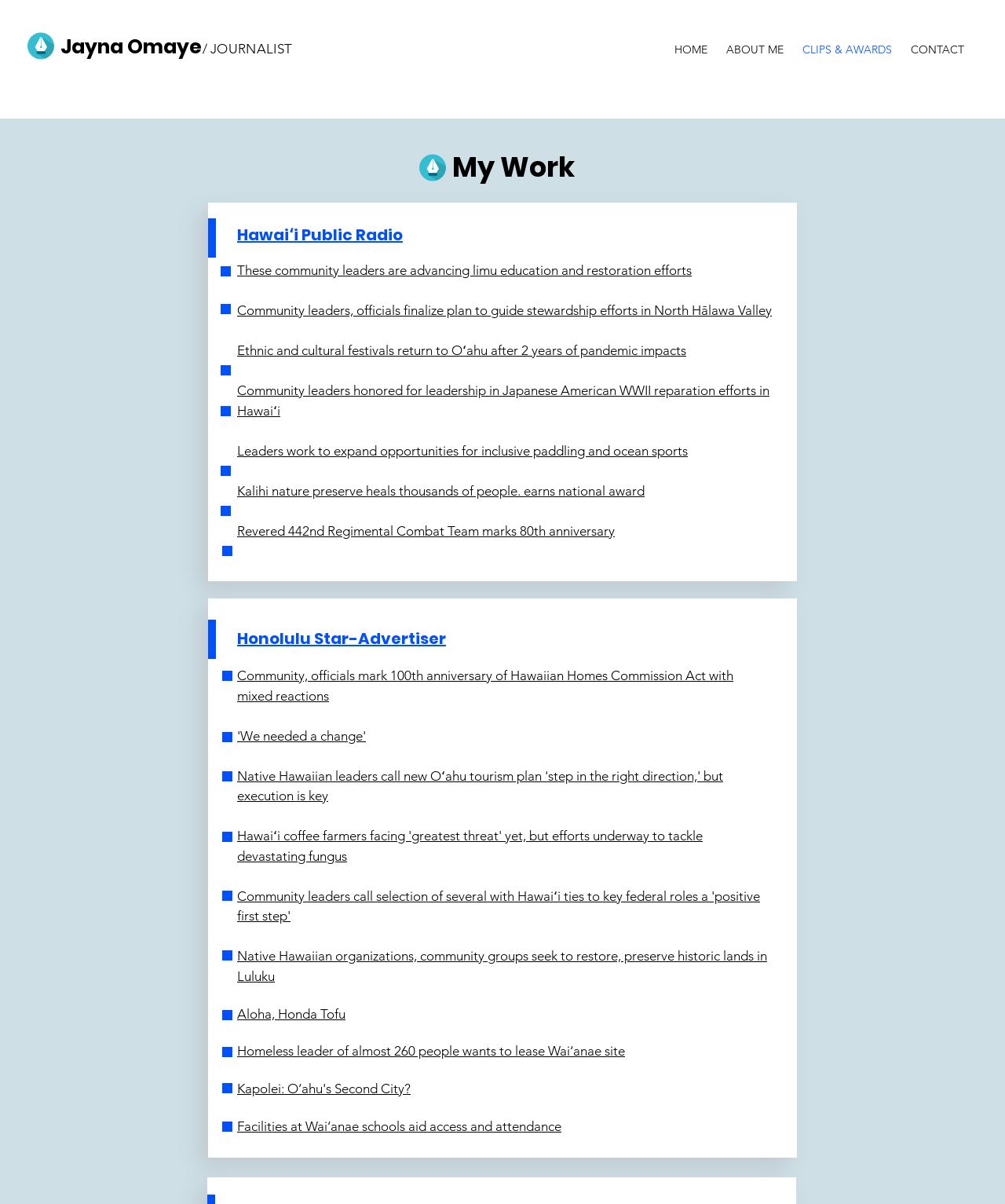Please find the bounding box coordinates of the clickable region needed to complete the following instruction: "Click on the 'HOME' link". The bounding box coordinates must consist of four float numbers between 0 and 1, i.e., [left, top, right, bottom].

[0.662, 0.024, 0.713, 0.047]